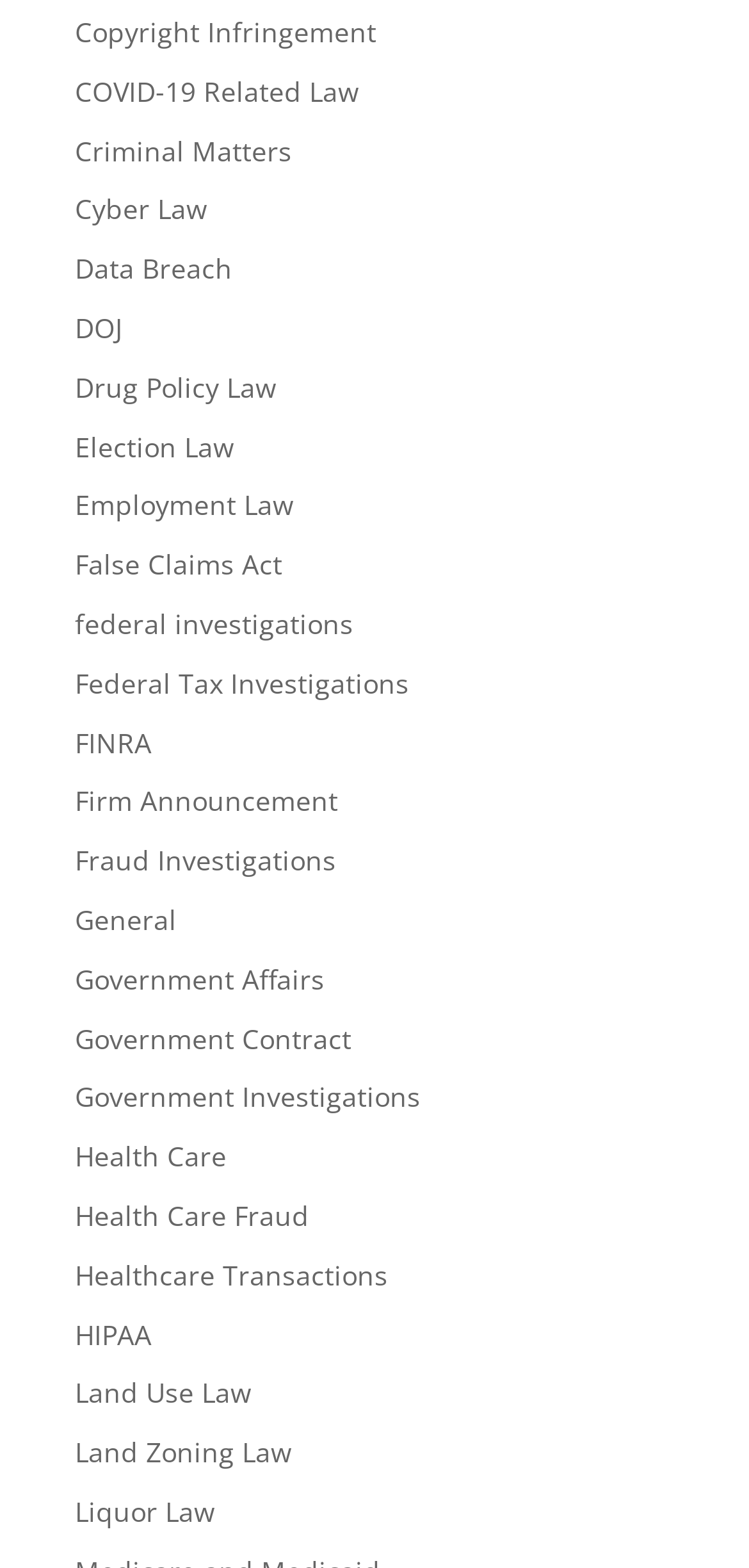Specify the bounding box coordinates of the area to click in order to execute this command: 'Click on COVID-19 Related Law'. The coordinates should consist of four float numbers ranging from 0 to 1, and should be formatted as [left, top, right, bottom].

[0.1, 0.046, 0.479, 0.07]